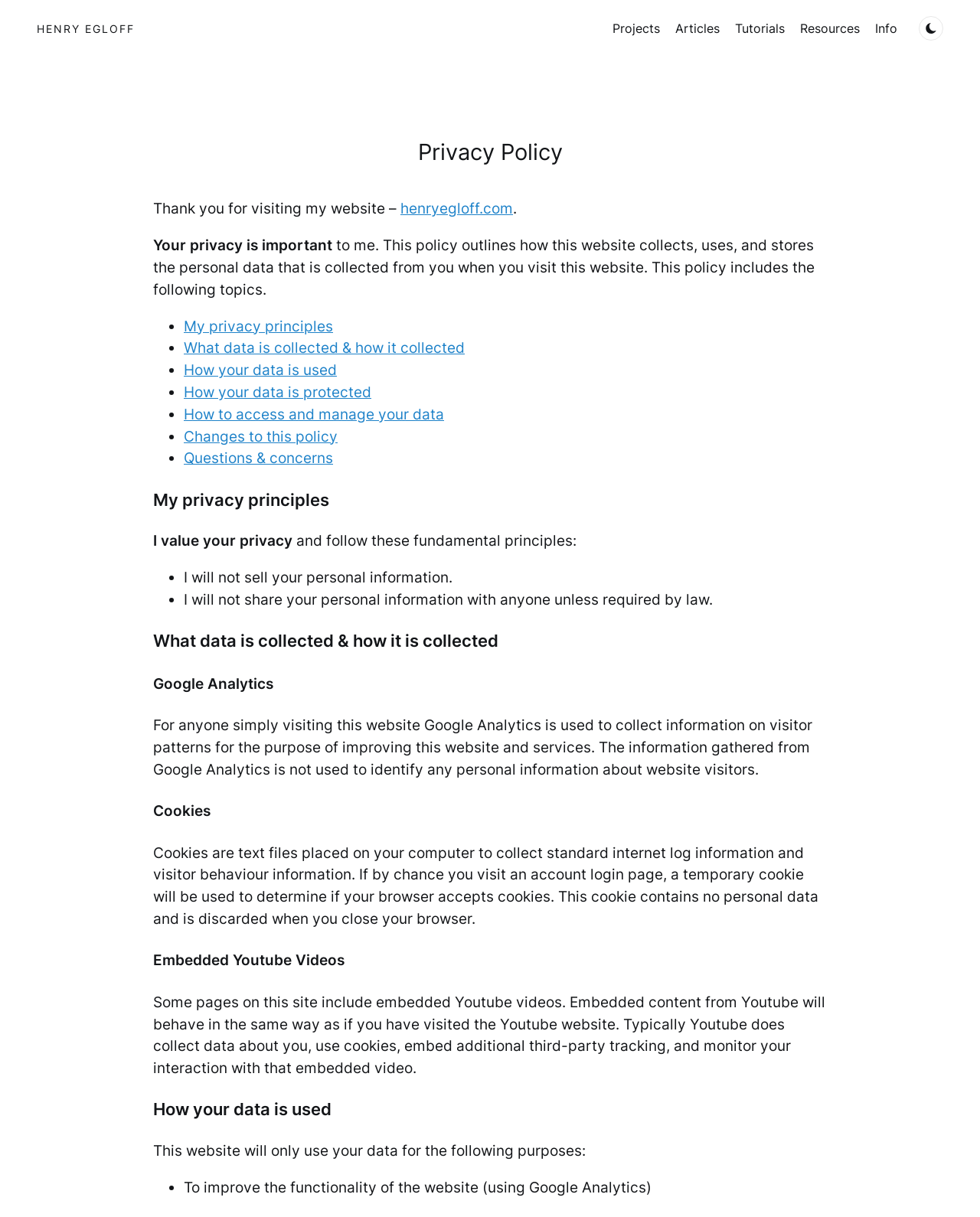Answer briefly with one word or phrase:
What type of data is collected from website visitors?

Personal data